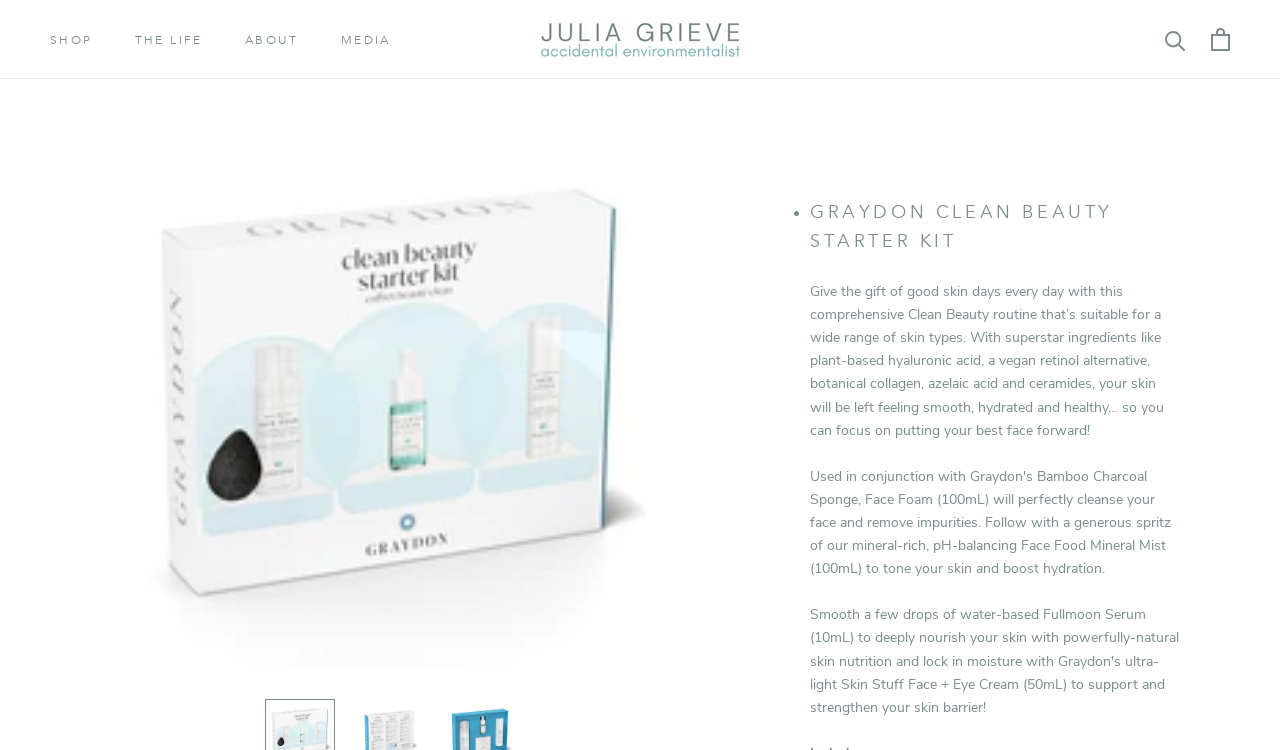Please answer the following question using a single word or phrase: 
What is the text of the heading element?

GRAYDON CLEAN BEAUTY STARTER KIT